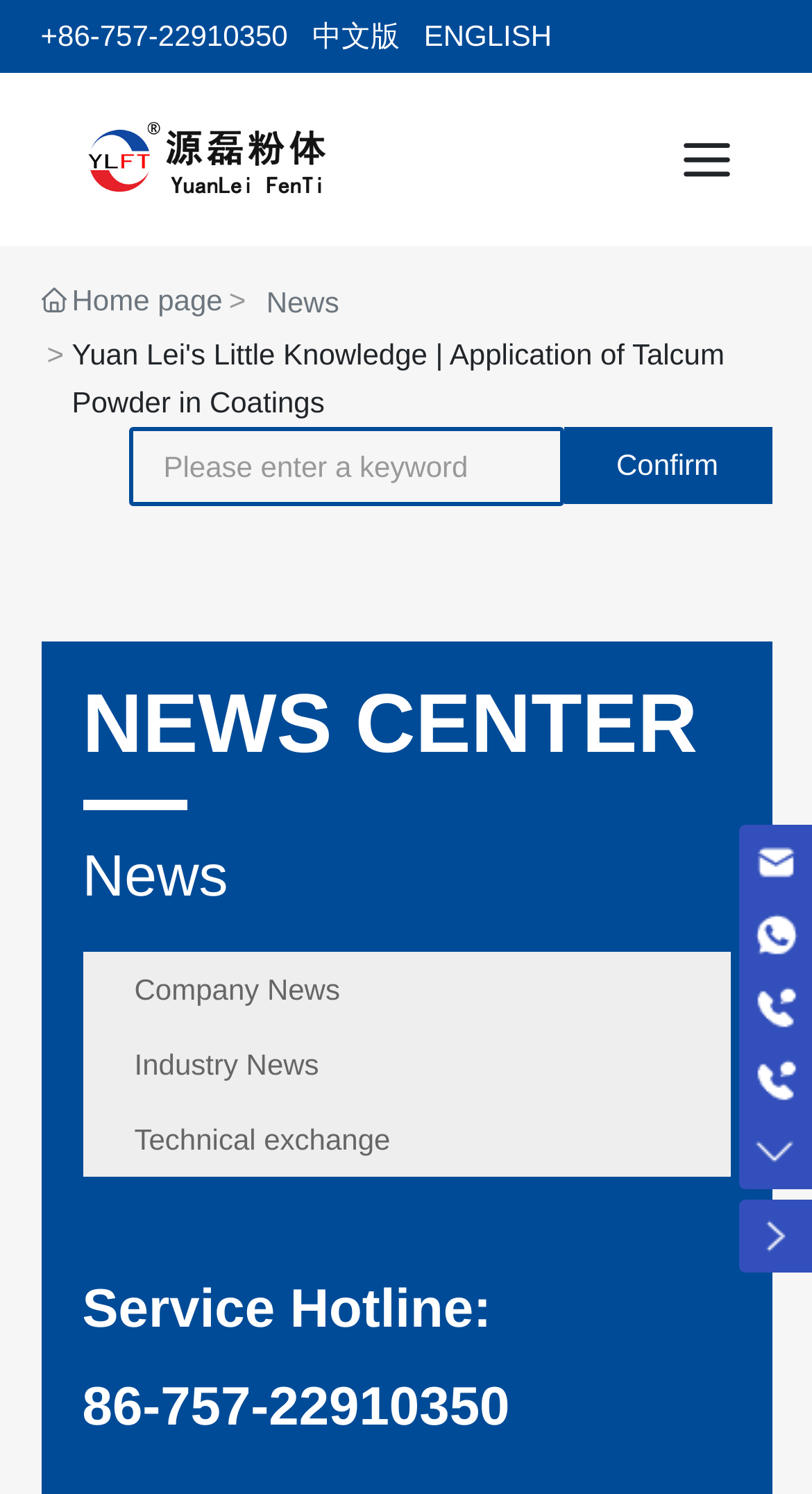Kindly determine the bounding box coordinates of the area that needs to be clicked to fulfill this instruction: "Switch to English version".

[0.522, 0.013, 0.68, 0.035]